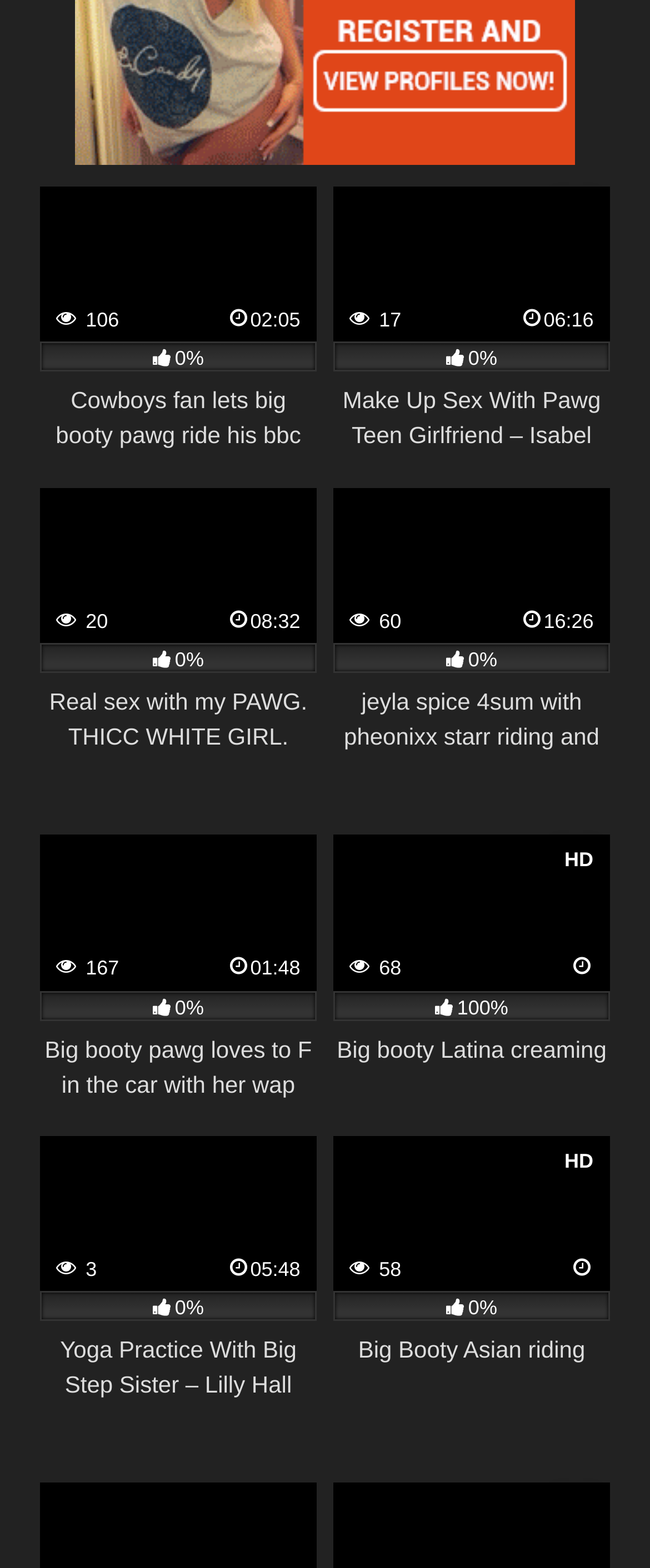Using details from the image, please answer the following question comprehensively:
What type of content is displayed on this webpage?

Based on the webpage's structure and content, it appears to be a platform that displays adult videos. Each article section contains a link with a descriptive title, an image, and a duration indicator, suggesting that the webpage is designed to showcase adult video content.